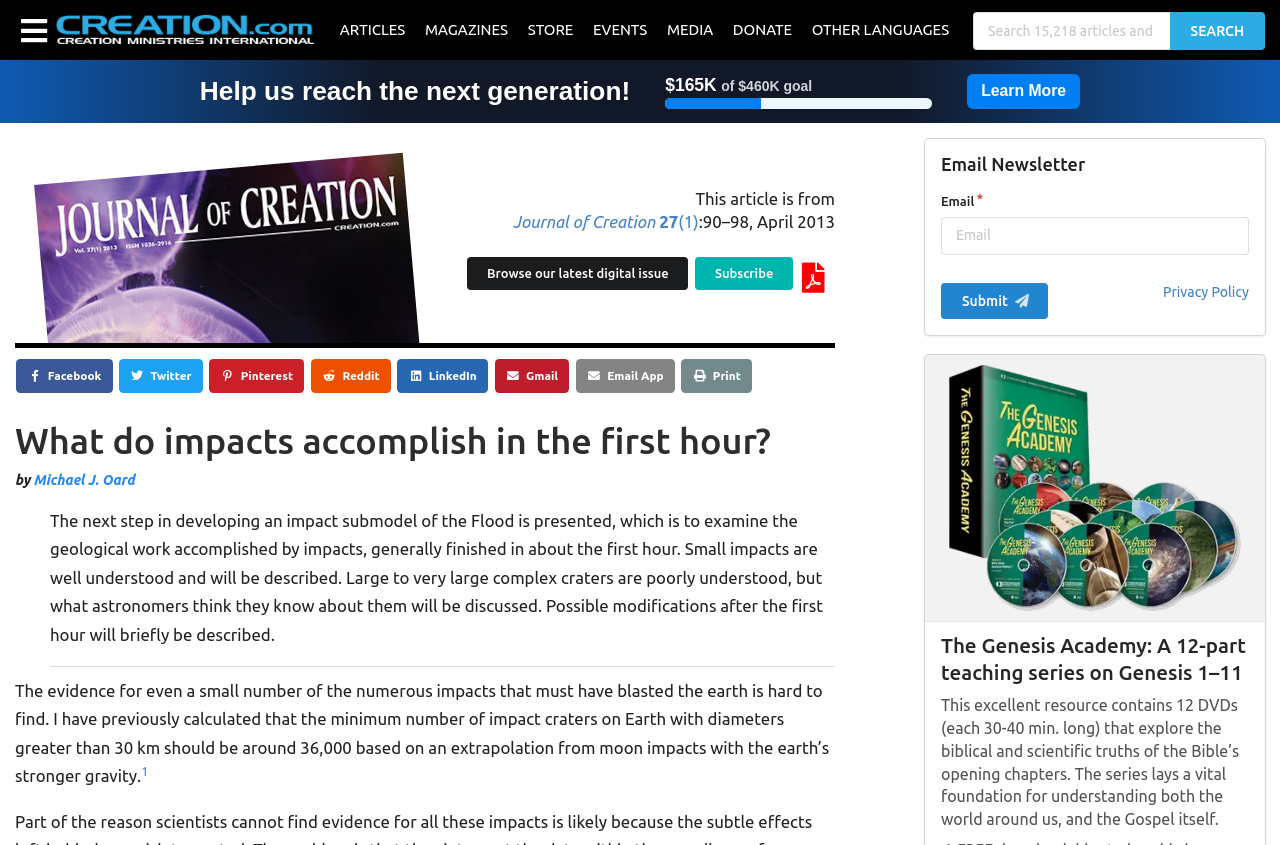Given the element description Store, specify the bounding box coordinates of the corresponding UI element in the format (top-left x, top-left y, bottom-right x, bottom-right y). All values must be between 0 and 1.

[0.405, 0.0, 0.456, 0.071]